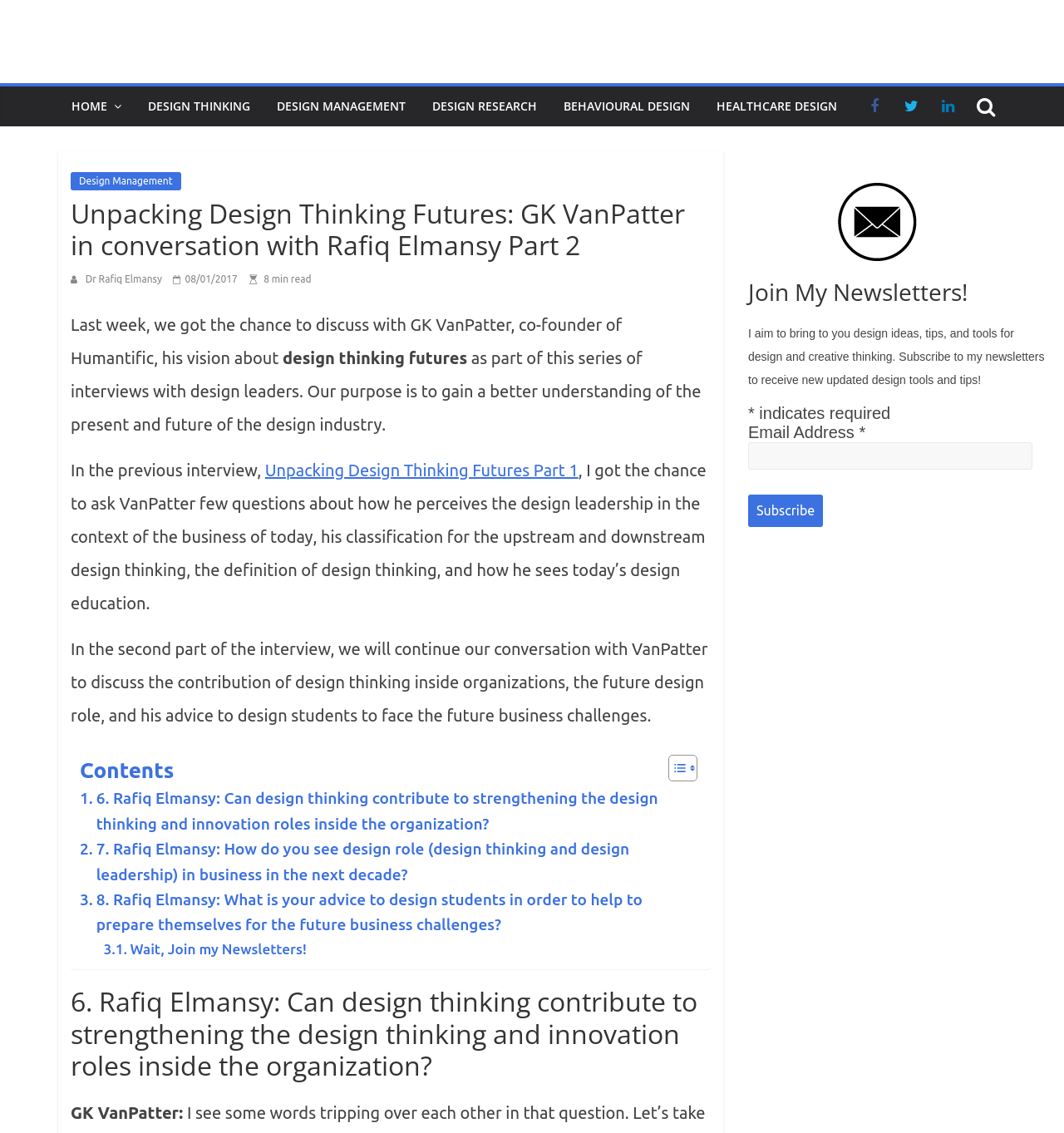Determine the bounding box coordinates for the region that must be clicked to execute the following instruction: "Click the 'Blog' link".

None